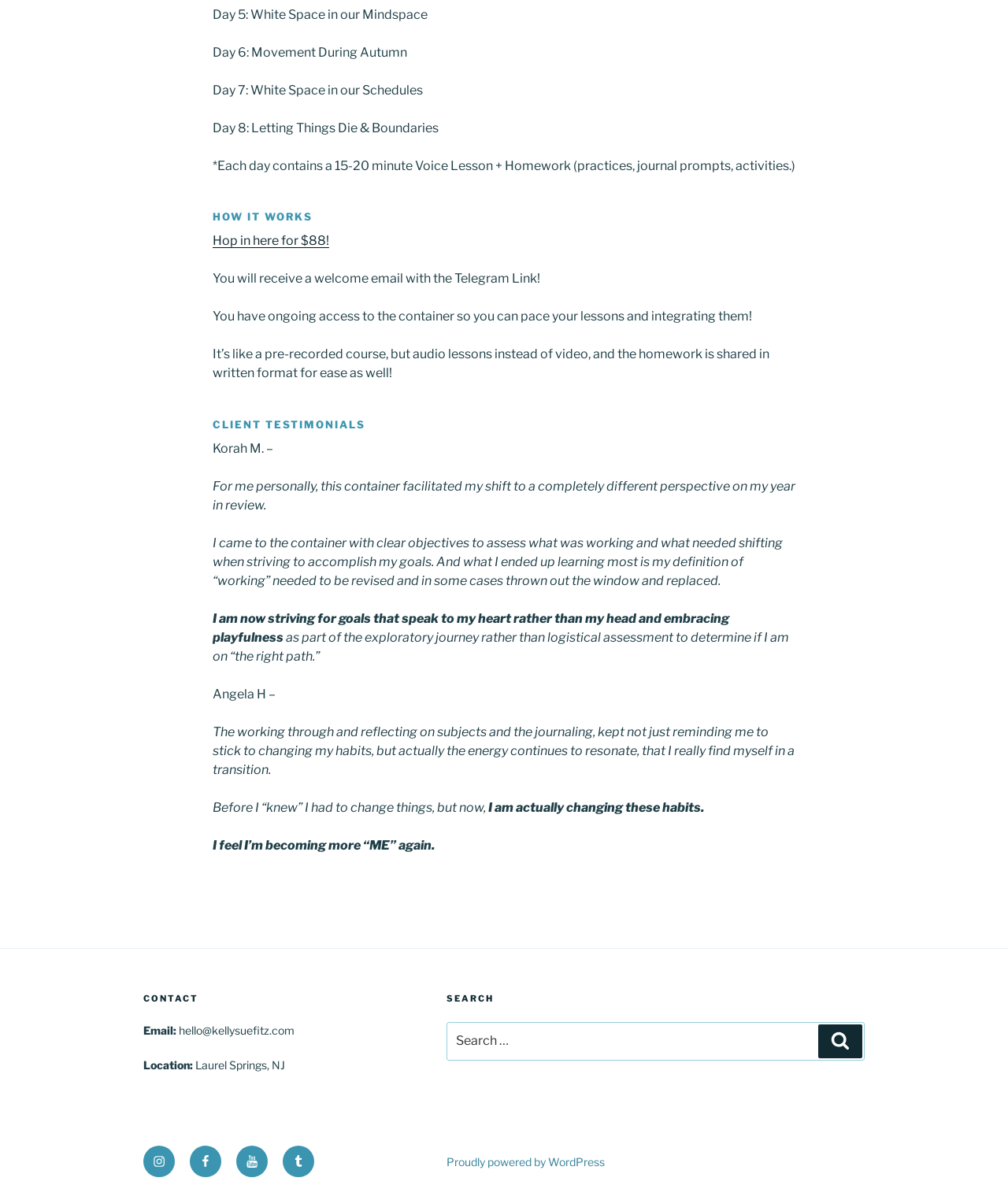Give a one-word or one-phrase response to the question: 
How much does it cost to 'Hop in here'?

$88